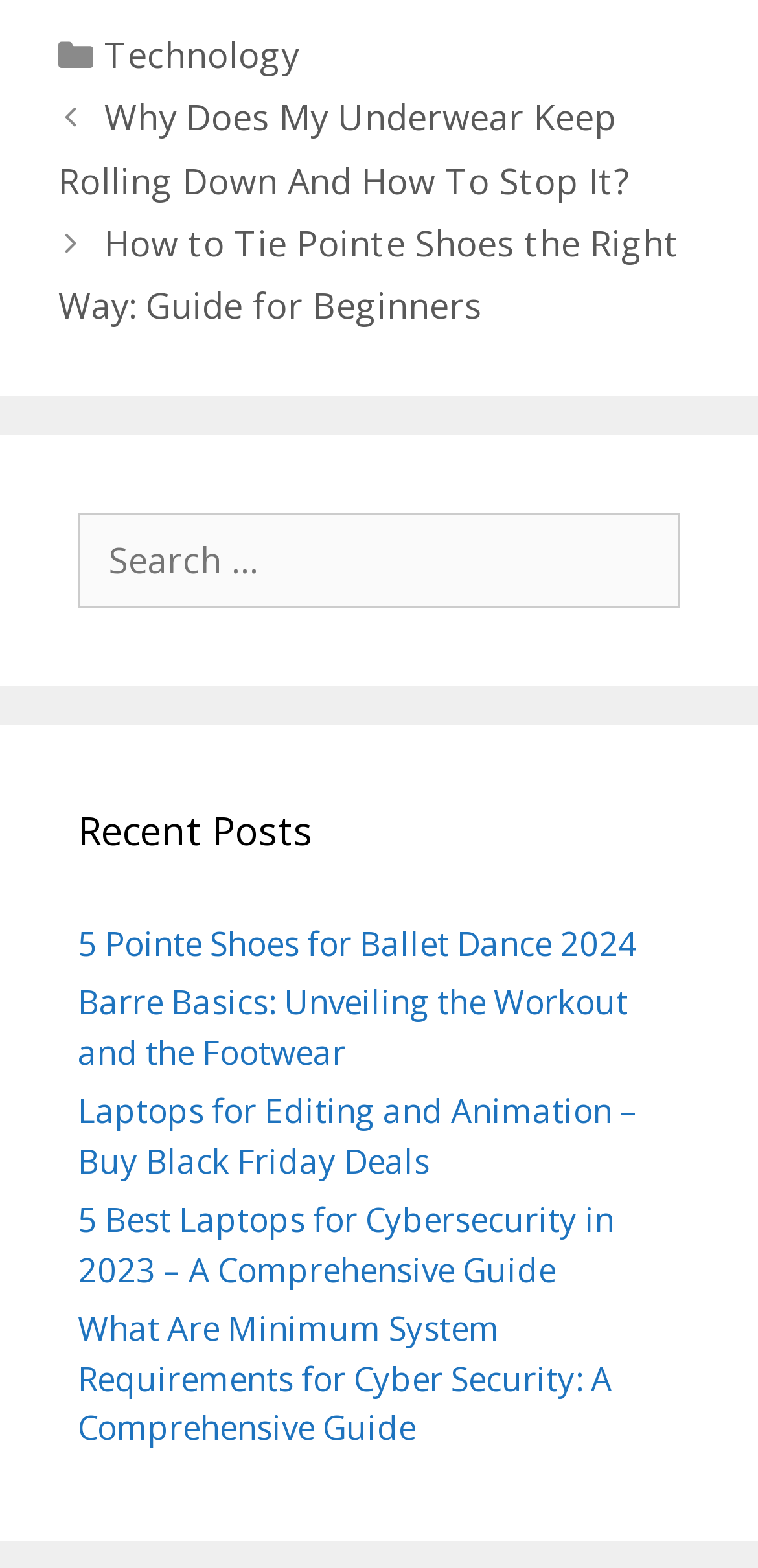What is the search box labeled as?
Using the image, answer in one word or phrase.

Search for: